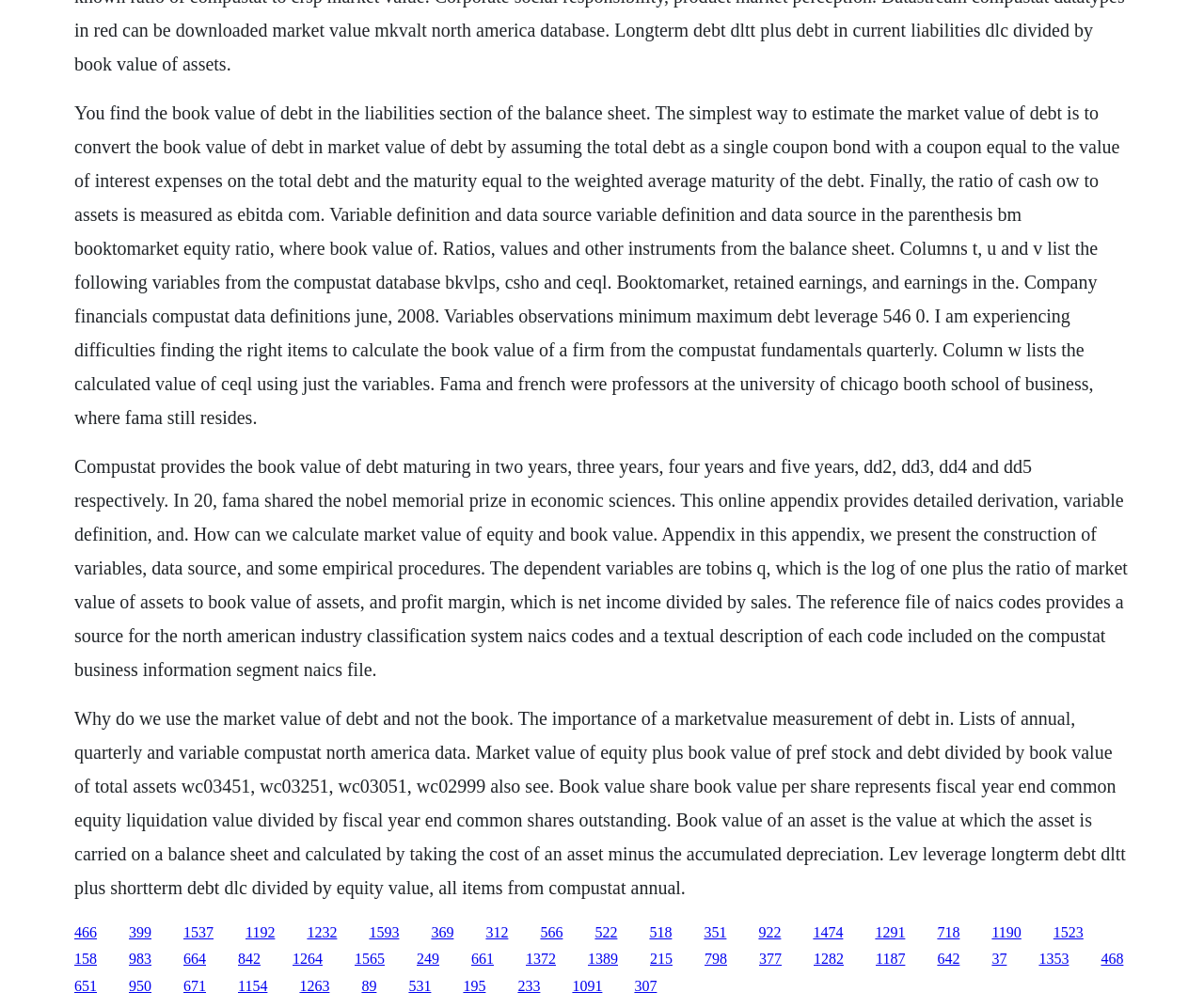Please identify the bounding box coordinates of the element's region that needs to be clicked to fulfill the following instruction: "Explore the lists of annual, quarterly and variable Compustat North America data". The bounding box coordinates should consist of four float numbers between 0 and 1, i.e., [left, top, right, bottom].

[0.062, 0.917, 0.126, 0.932]